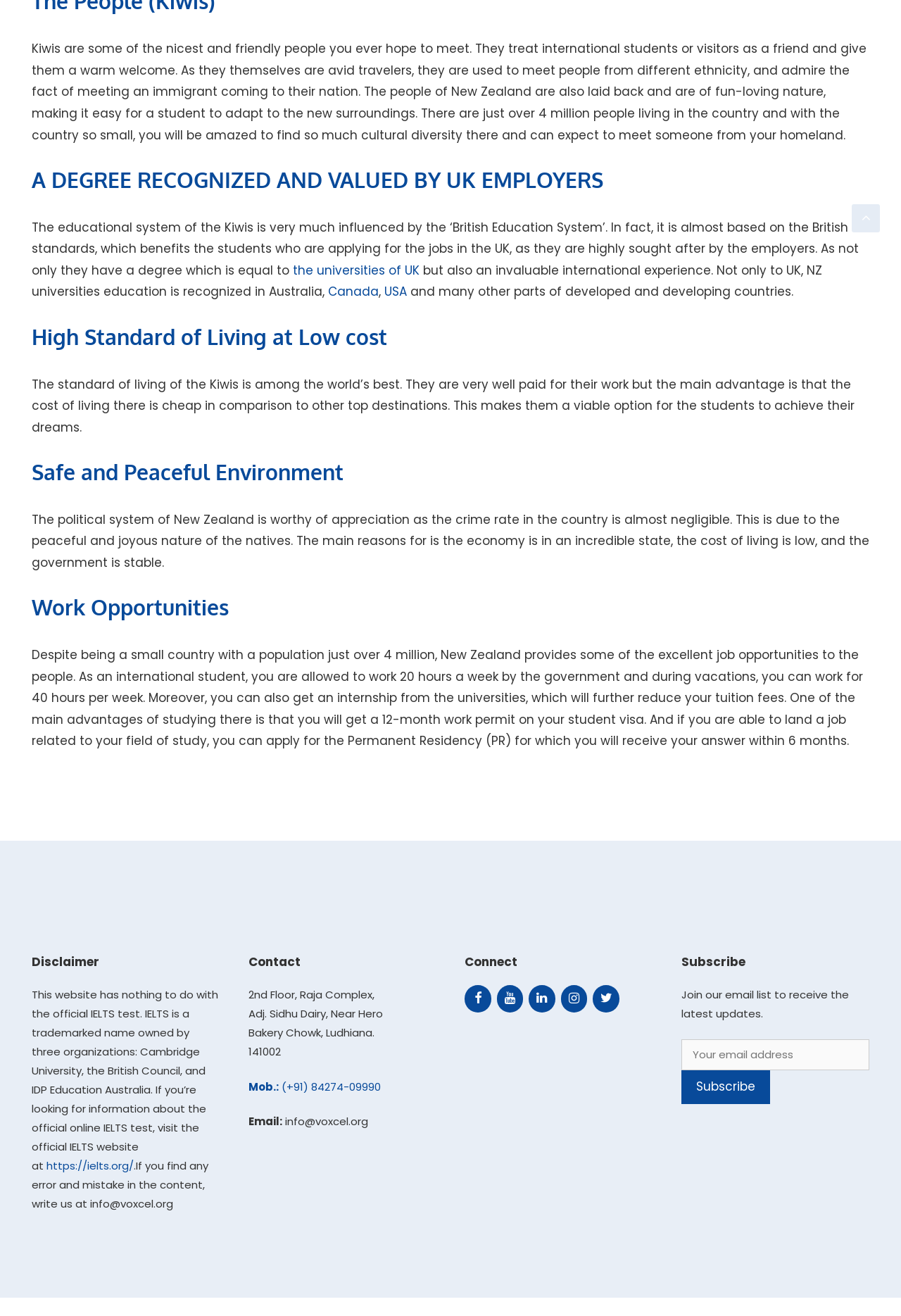Please determine the bounding box coordinates of the element's region to click in order to carry out the following instruction: "Click the link to the official IELTS website". The coordinates should be four float numbers between 0 and 1, i.e., [left, top, right, bottom].

[0.052, 0.88, 0.148, 0.891]